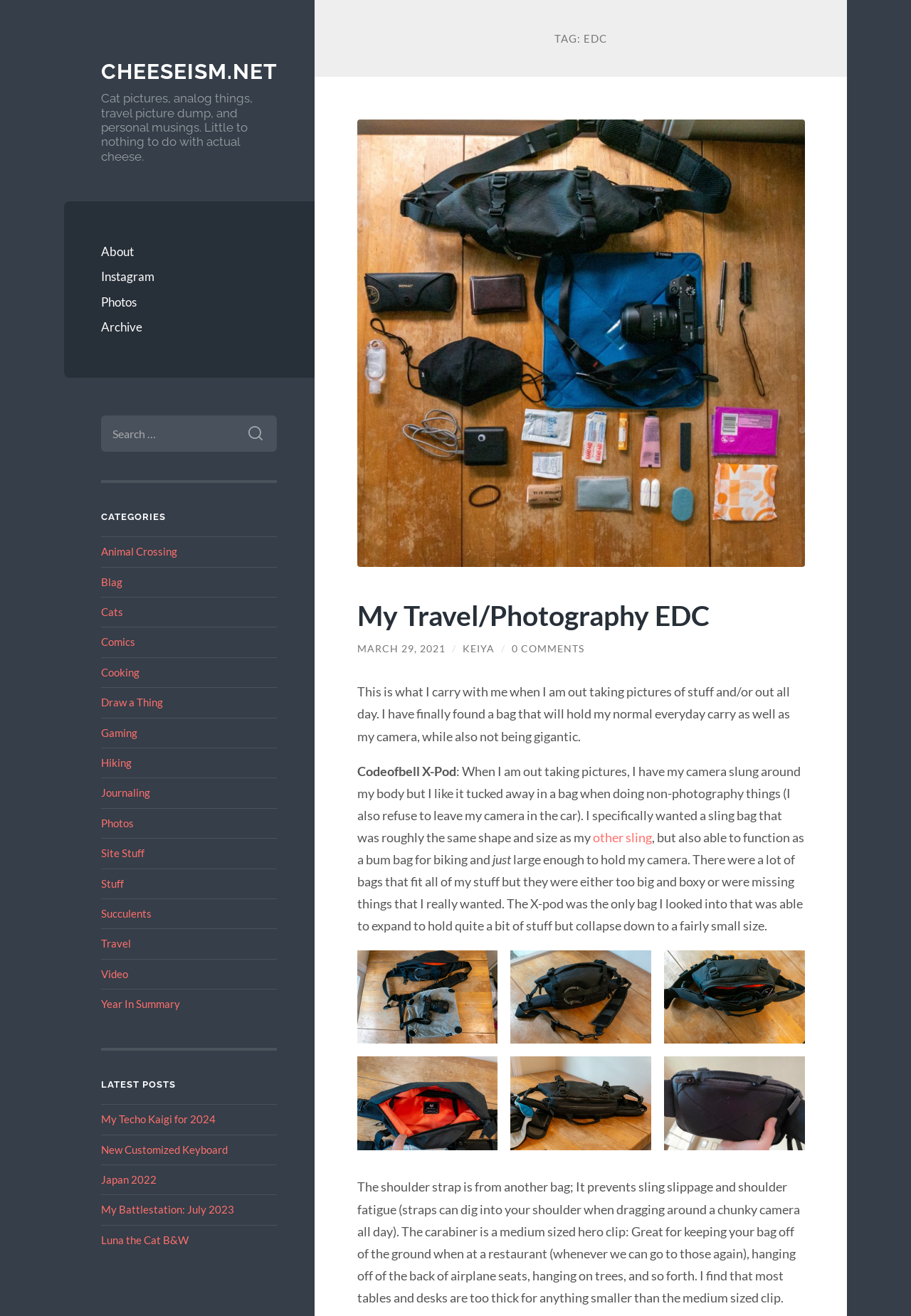Detail the various sections and features present on the webpage.

The webpage is a personal blog titled "EDC – Cheeseism.net". At the top, there is a navigation menu with links to "About", "Instagram", "Photos", and "Archive". Below the navigation menu, there is a brief description of the blog, which mentions cat pictures, analog things, travel pictures, and personal musings.

To the right of the description, there is a search bar with a "Search" button. Below the search bar, there are two sections: "CATEGORIES" and "LATEST POSTS". The "CATEGORIES" section lists various categories such as "Animal Crossing", "Blag", "Cats", and "Cooking", among others. The "LATEST POSTS" section lists recent blog posts, including "My Techo Kaigi for 2024", "New Customized Keyboard", and "Japan 2022".

The main content of the webpage is a blog post titled "My Travel/Photography EDC". The post includes a heading, a brief introduction, and several paragraphs of text. The text describes the author's everyday carry (EDC) items, including a camera and a bag, and how they are used for photography and travel. There are also several images scattered throughout the post, showcasing the author's EDC items.

At the top of the page, there is a header section with a heading "TAG: EDC" and a figure element containing an image. Below the header section, there is a section with a heading "My Travel/Photography EDC" and several links, including a link to the post's date and a link to the author's name. The section also includes several paragraphs of text and multiple images.